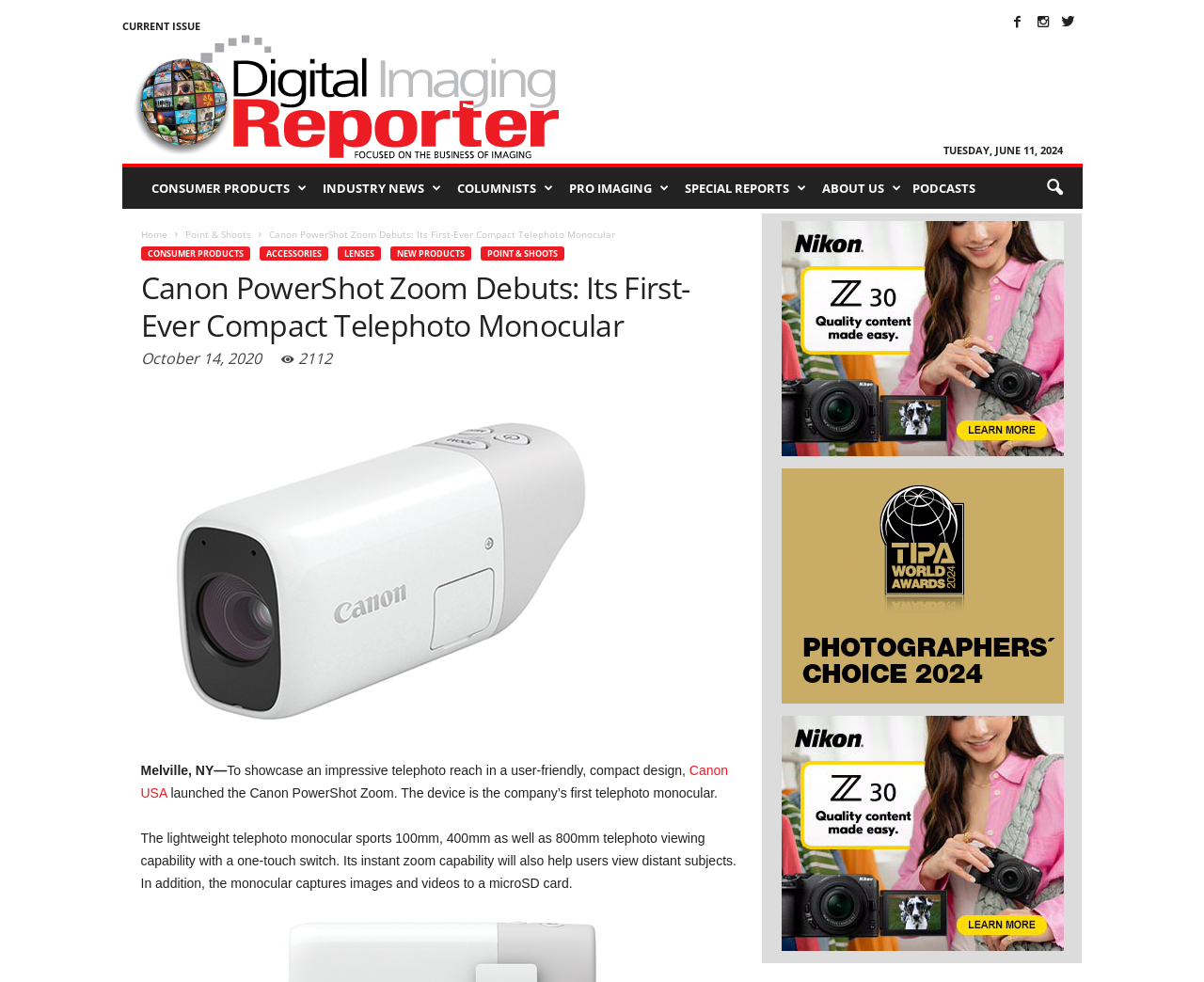Please identify the bounding box coordinates of the element's region that needs to be clicked to fulfill the following instruction: "Click on the 'THE HOURS' link". The bounding box coordinates should consist of four float numbers between 0 and 1, i.e., [left, top, right, bottom].

None